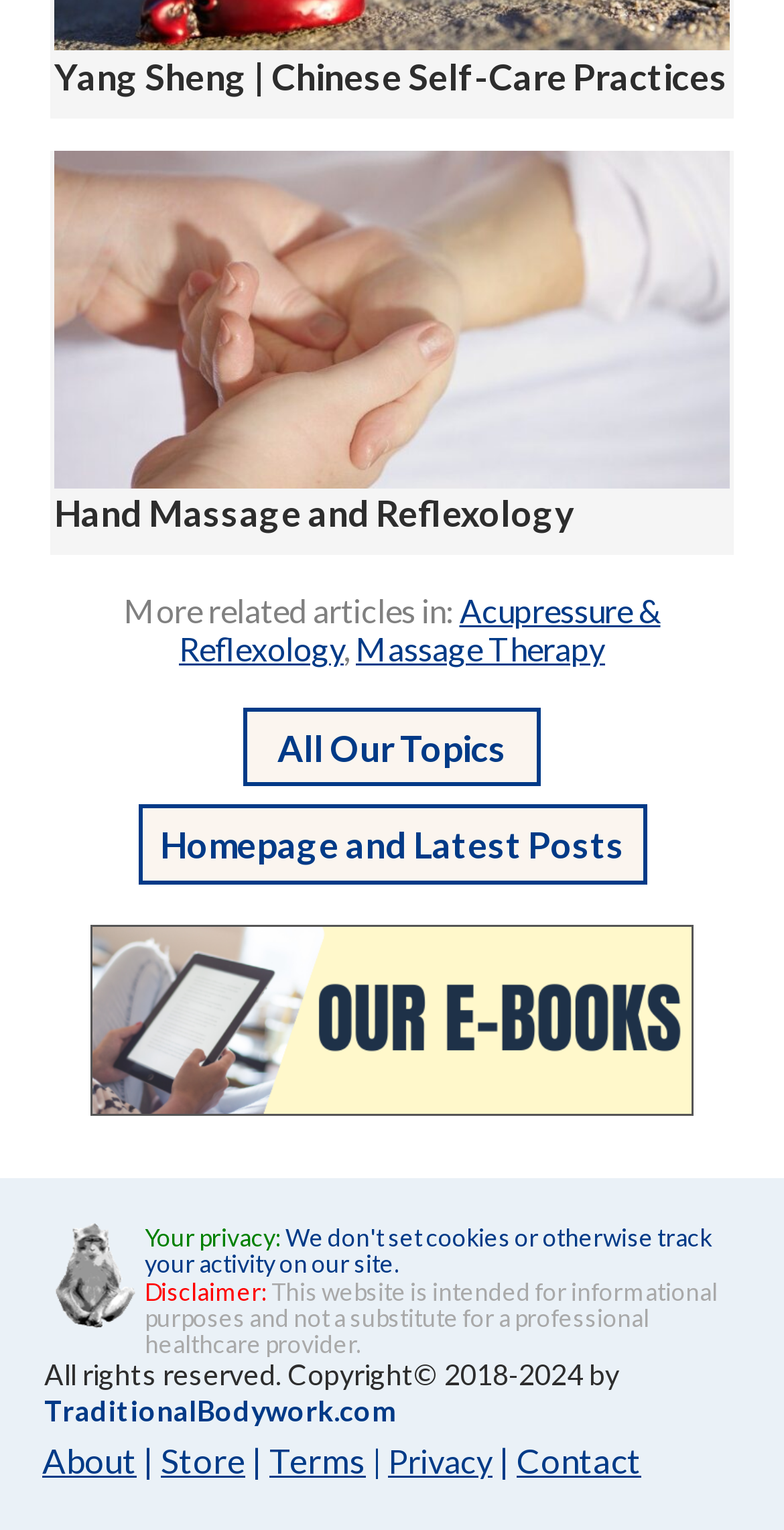Locate the bounding box coordinates of the clickable region necessary to complete the following instruction: "Read more about Acupressure & Reflexology". Provide the coordinates in the format of four float numbers between 0 and 1, i.e., [left, top, right, bottom].

[0.228, 0.387, 0.842, 0.437]